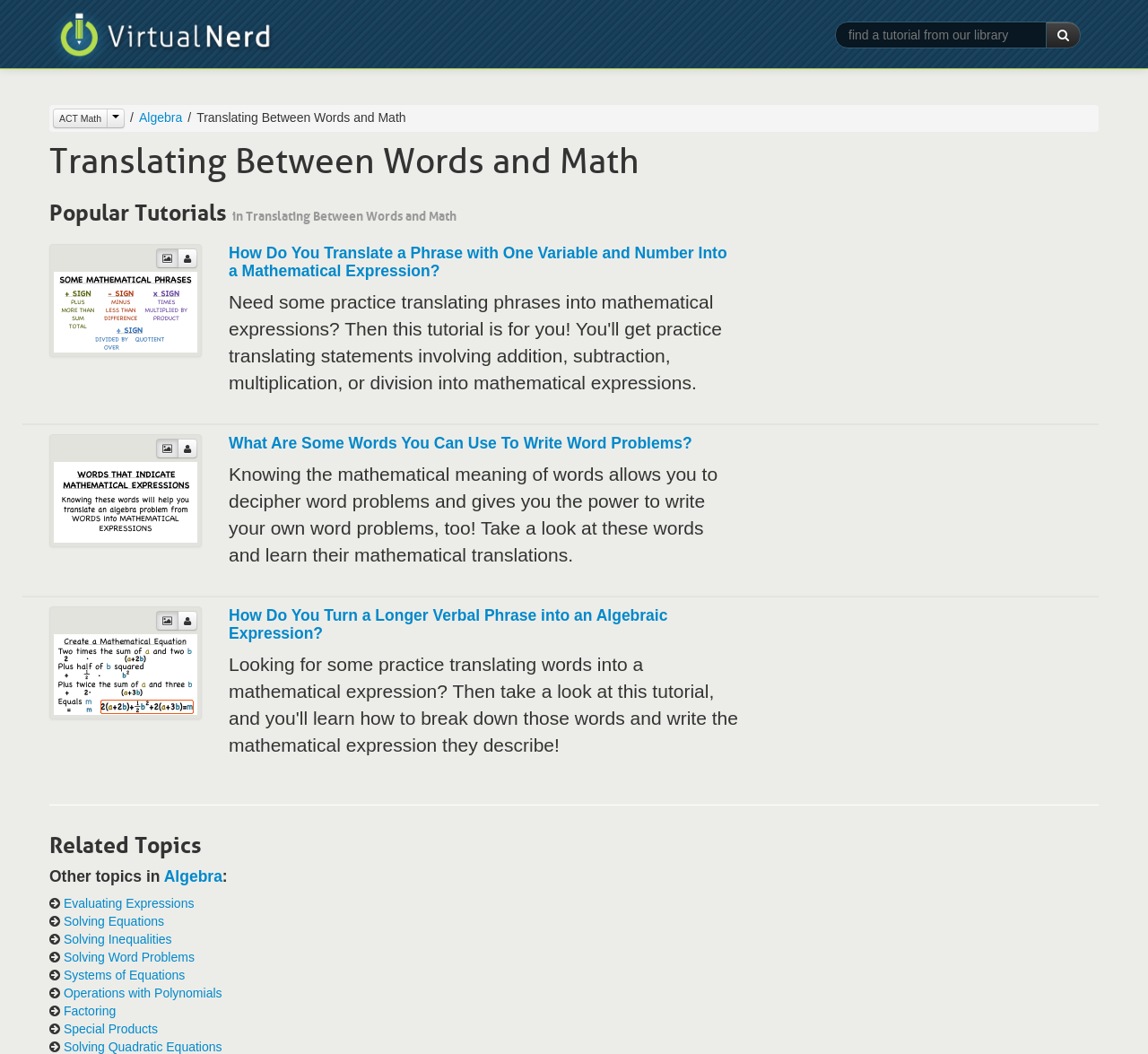Generate the text content of the main headline of the webpage.

Translating Between Words and Math